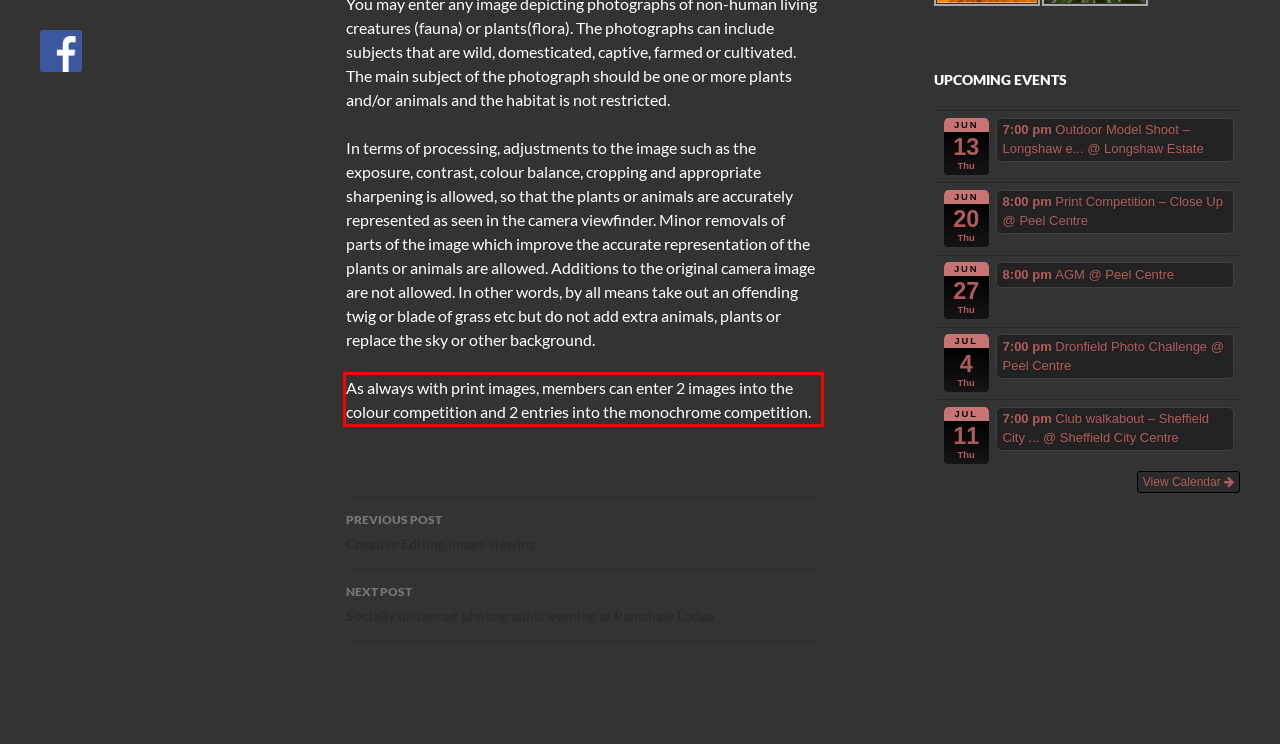With the given screenshot of a webpage, locate the red rectangle bounding box and extract the text content using OCR.

As always with print images, members can enter 2 images into the colour competition and 2 entries into the monochrome competition.